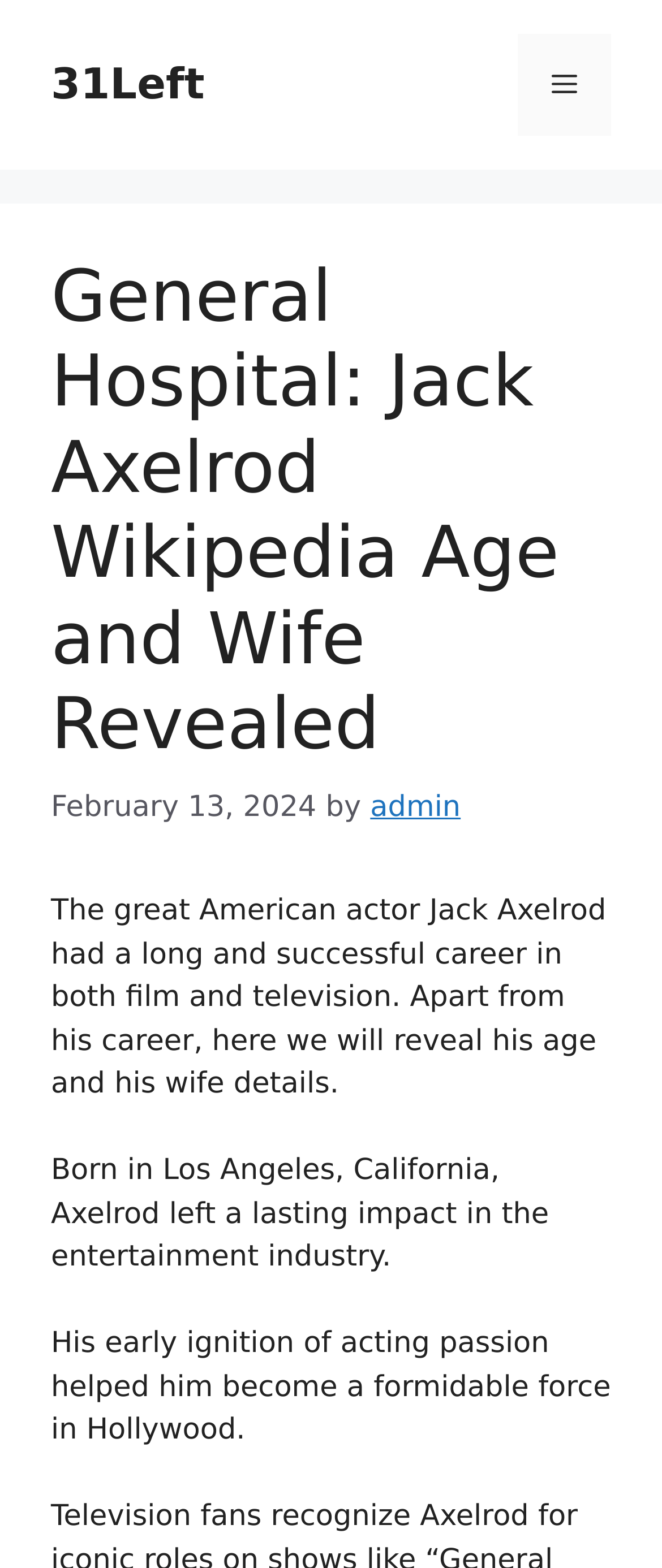Provide your answer to the question using just one word or phrase: Where was Jack Axelrod born?

Los Angeles, California